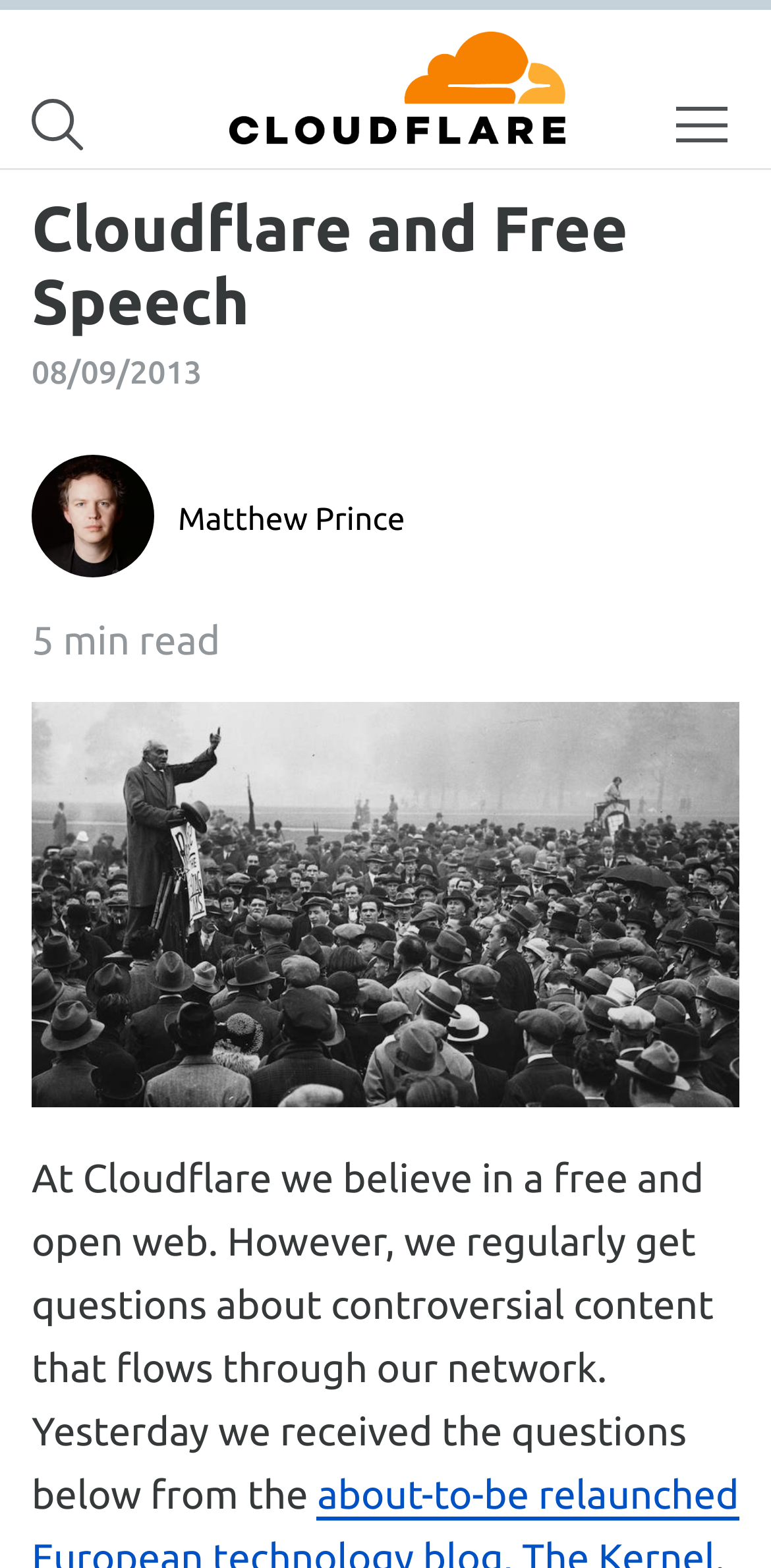Answer the question briefly using a single word or phrase: 
What is the purpose of the magnifier icon?

Search